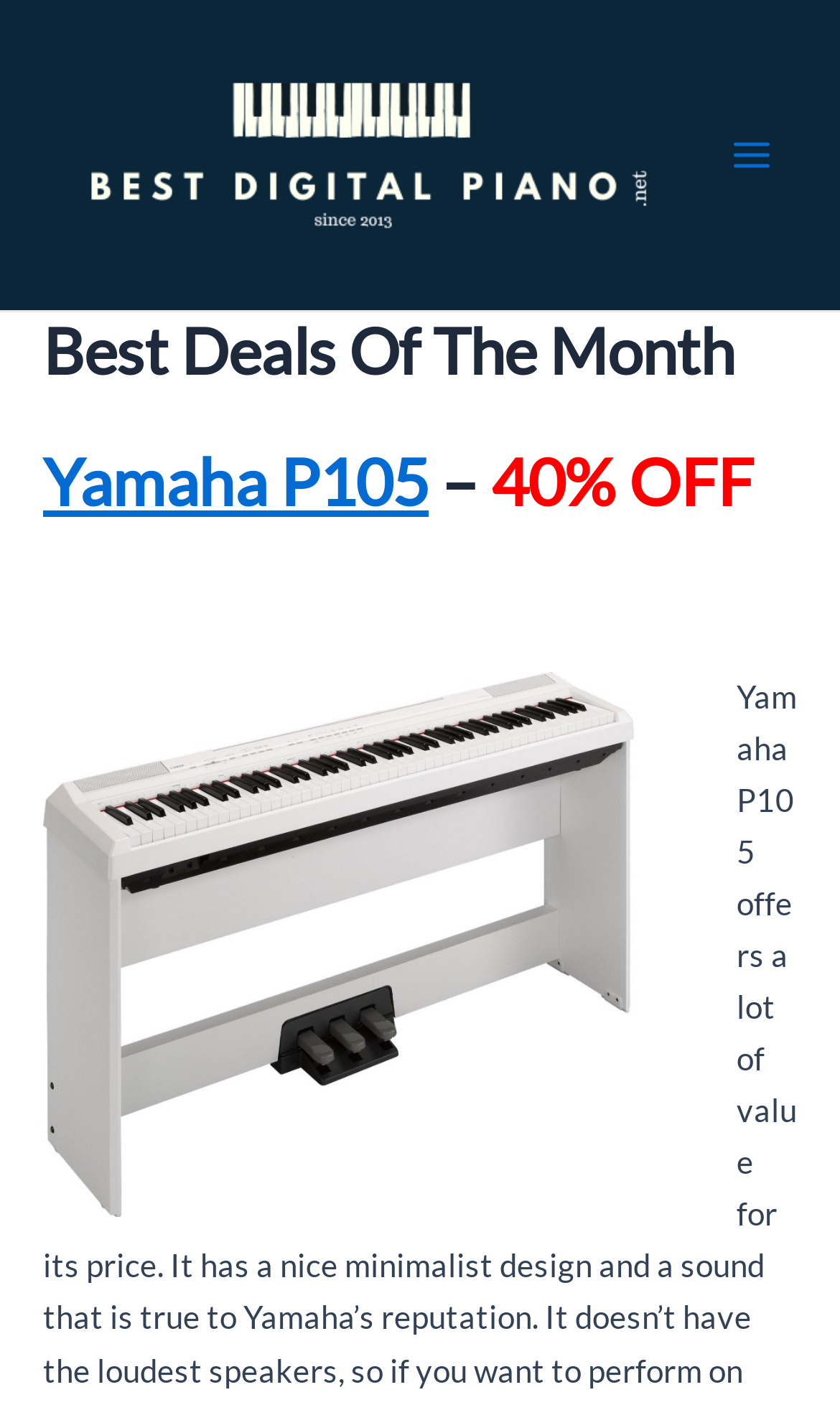What is below the heading 'Best Deals Of The Month'?
Please look at the screenshot and answer in one word or a short phrase.

Yamaha P105 heading